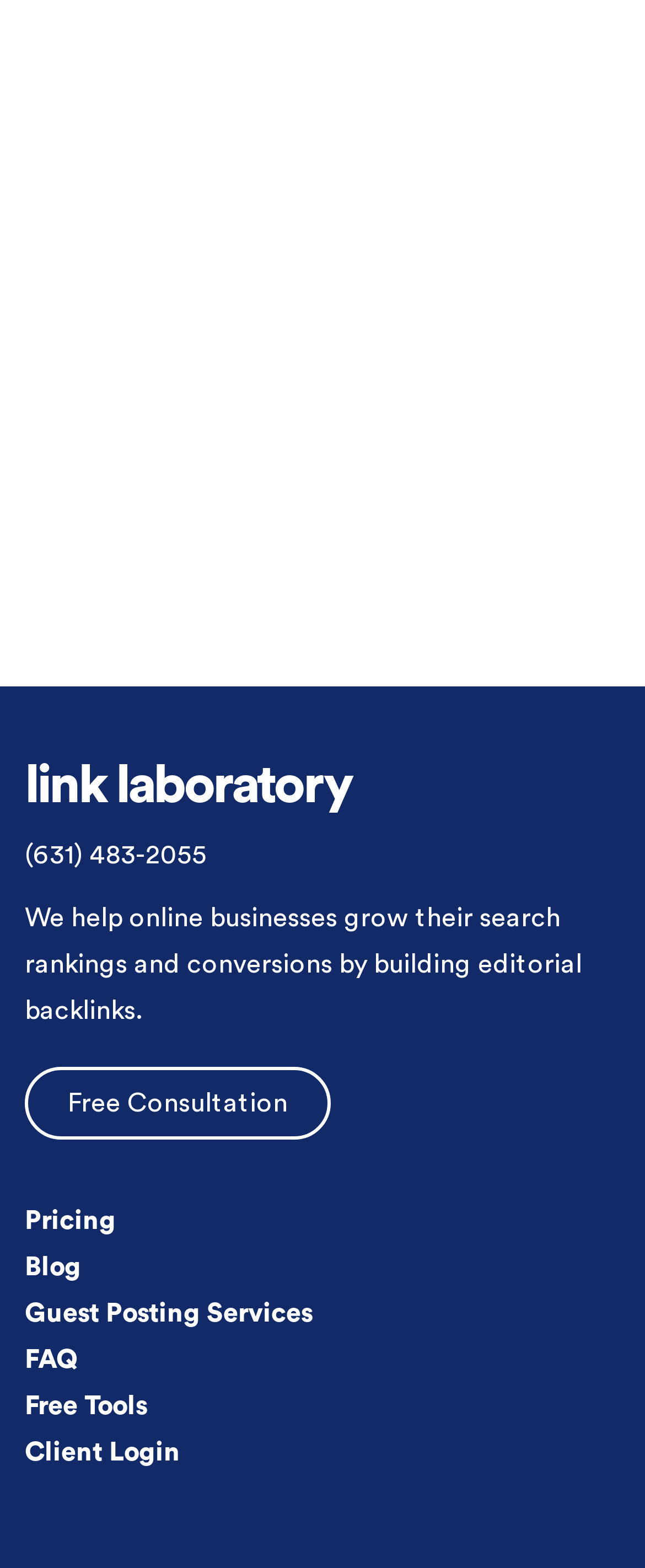Provide your answer in one word or a succinct phrase for the question: 
What service does the company offer?

building editorial backlinks